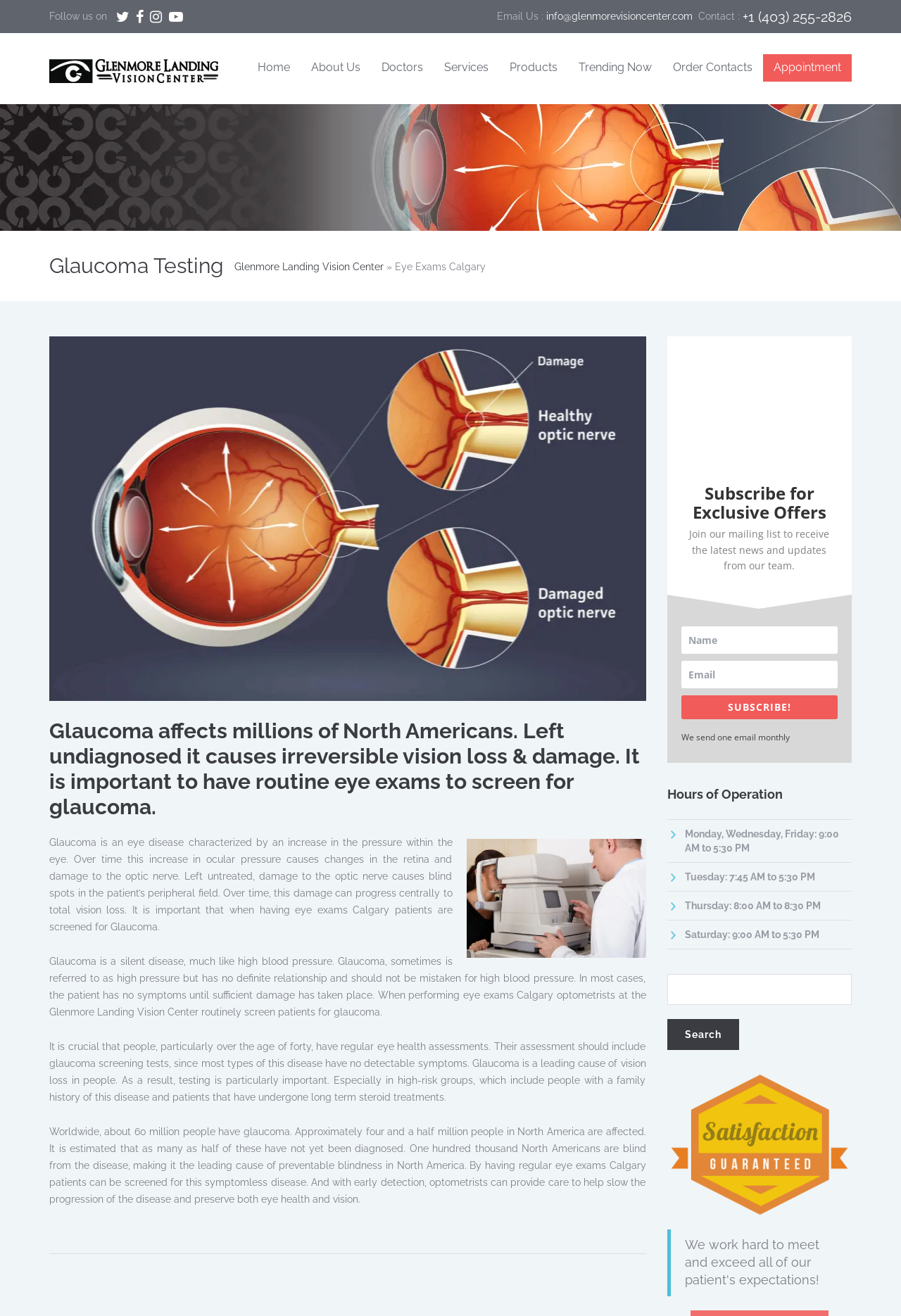Please find the bounding box for the UI component described as follows: "Home".

[0.274, 0.041, 0.334, 0.062]